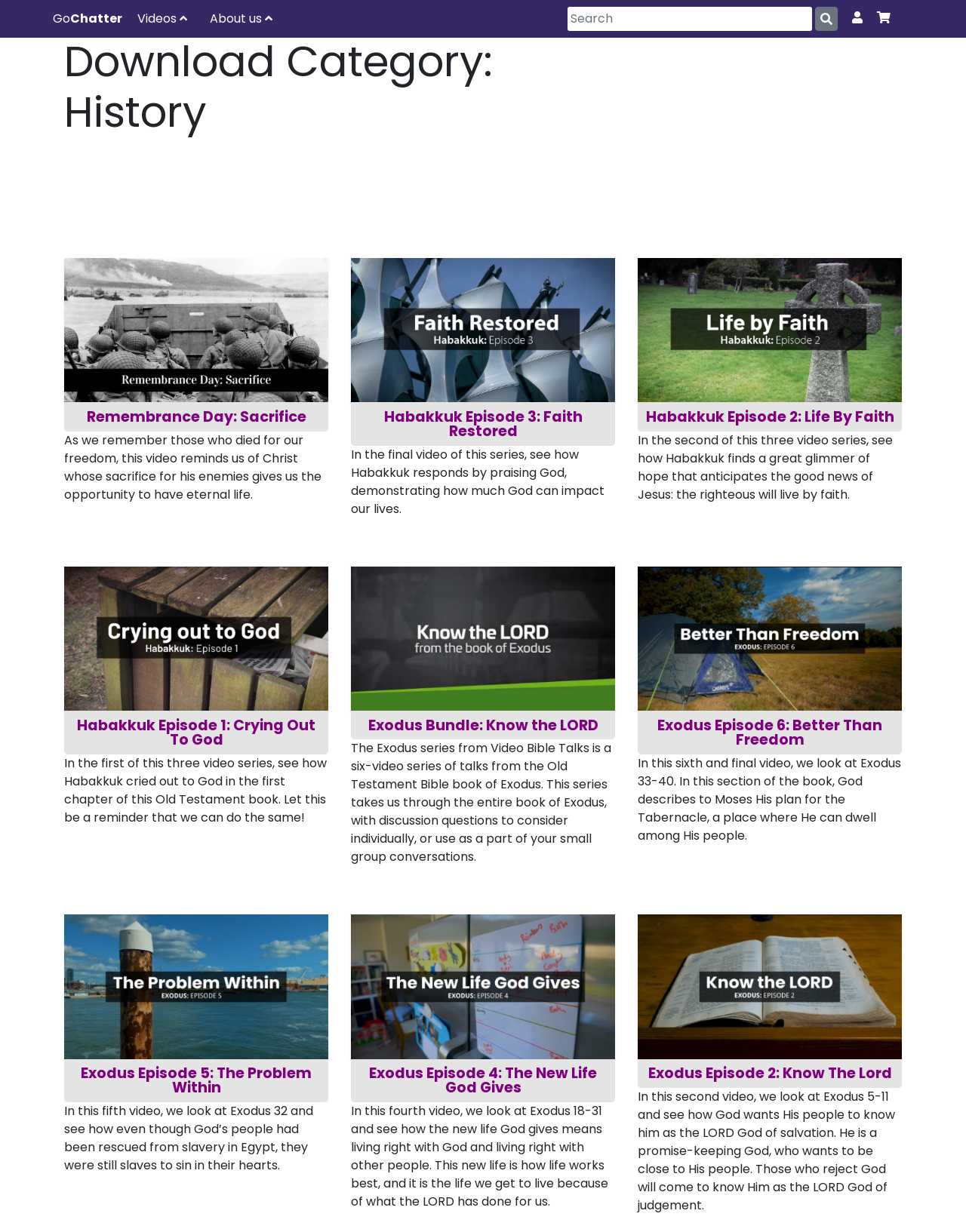Please identify the bounding box coordinates of the element's region that I should click in order to complete the following instruction: "Explore Exodus Episode 2". The bounding box coordinates consist of four float numbers between 0 and 1, i.e., [left, top, right, bottom].

[0.66, 0.859, 0.934, 0.883]